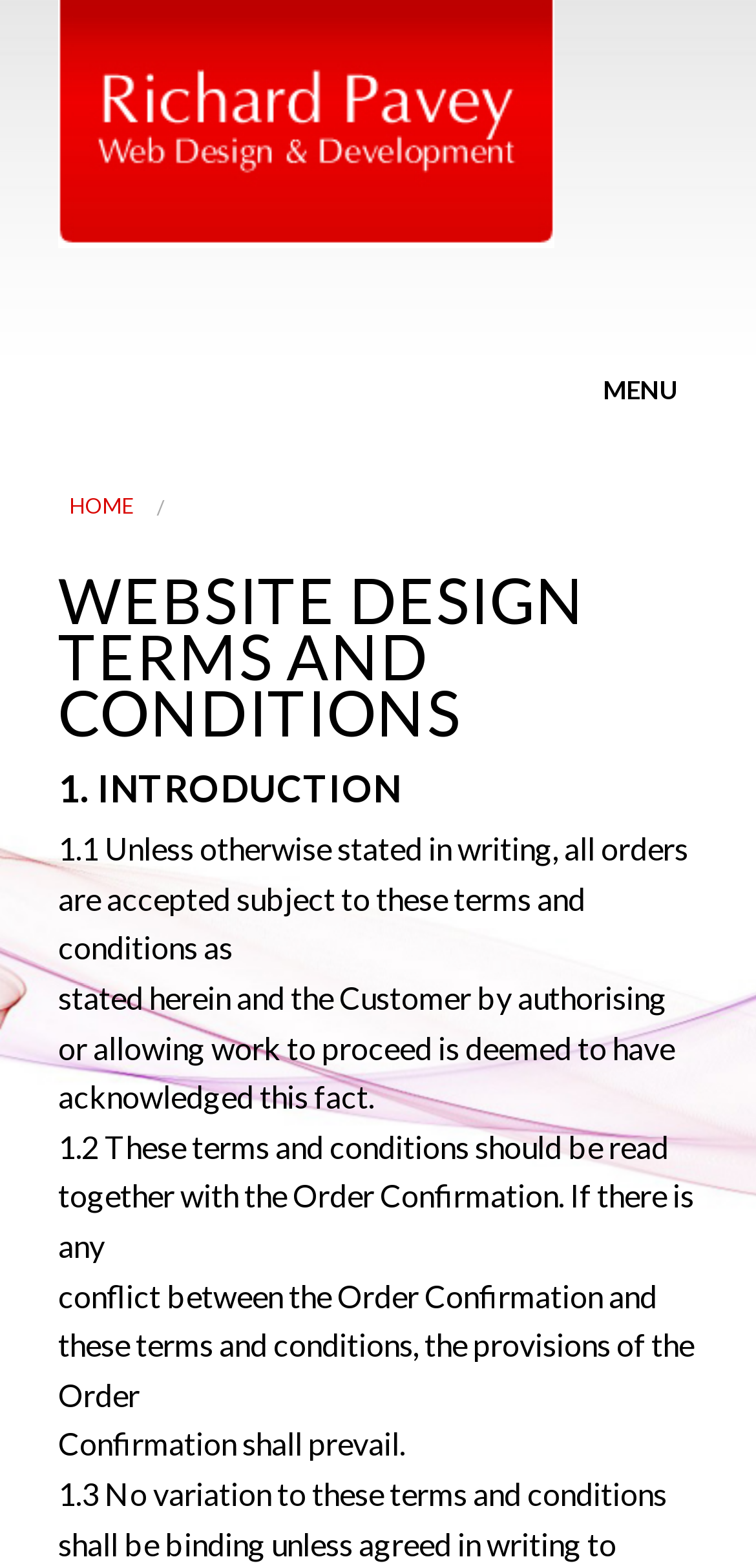Using the provided element description: "Contact Us", determine the bounding box coordinates of the corresponding UI element in the screenshot.

[0.0, 0.476, 1.0, 0.543]